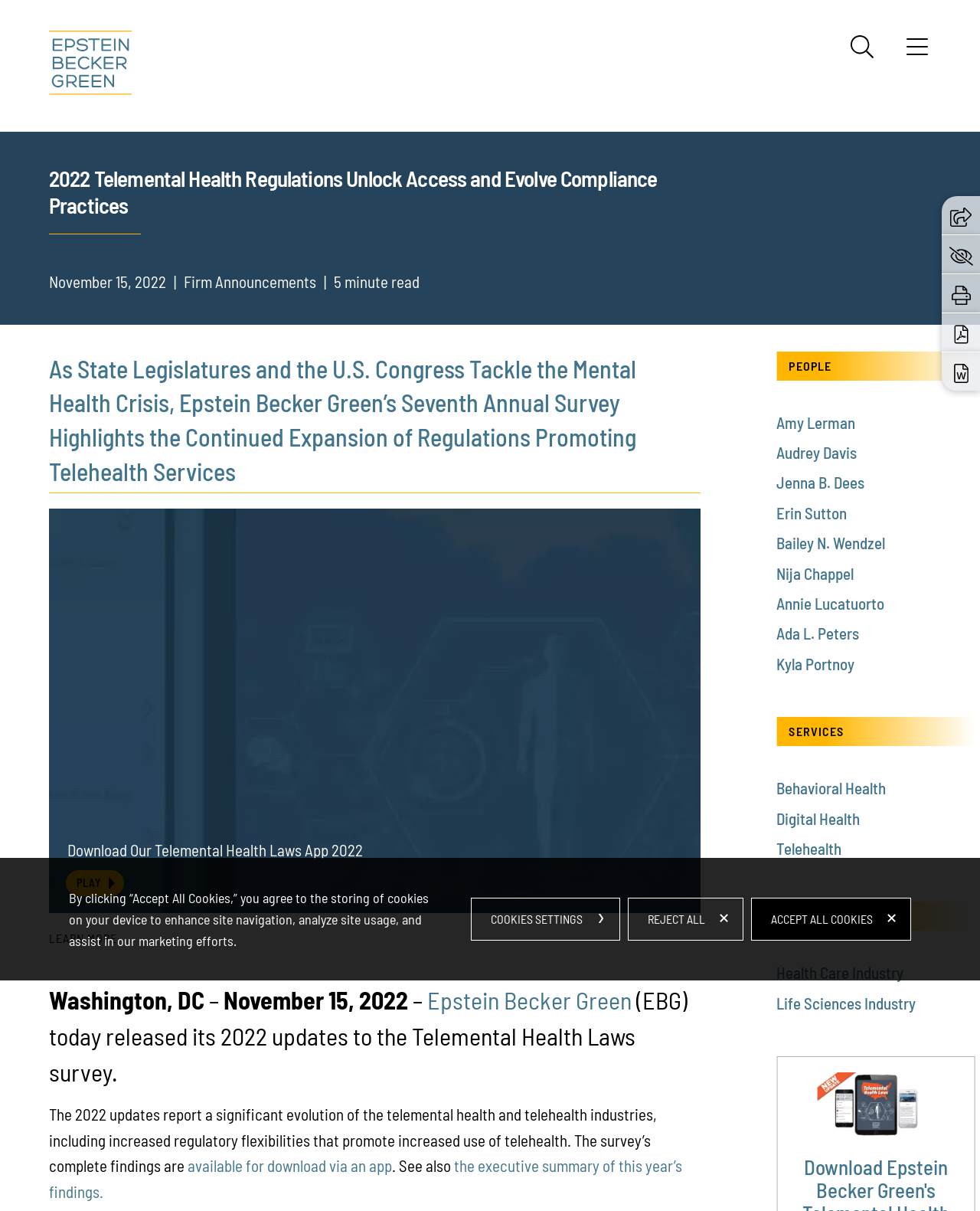Provide your answer in a single word or phrase: 
What is the name of the law firm?

Epstein Becker Green